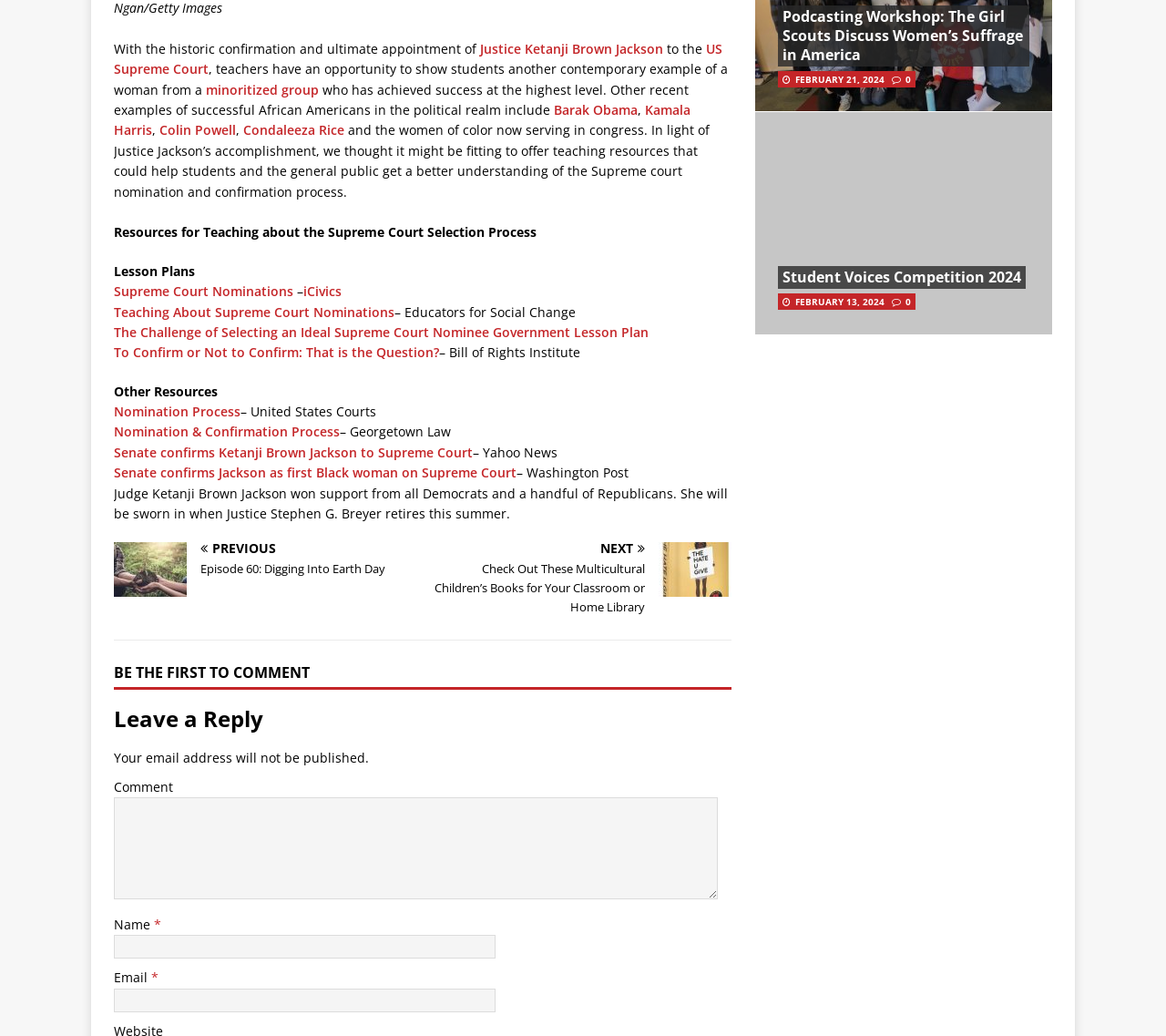Find the bounding box coordinates for the element that must be clicked to complete the instruction: "Click on the link to view the Nomination Process". The coordinates should be four float numbers between 0 and 1, indicated as [left, top, right, bottom].

[0.098, 0.389, 0.206, 0.406]